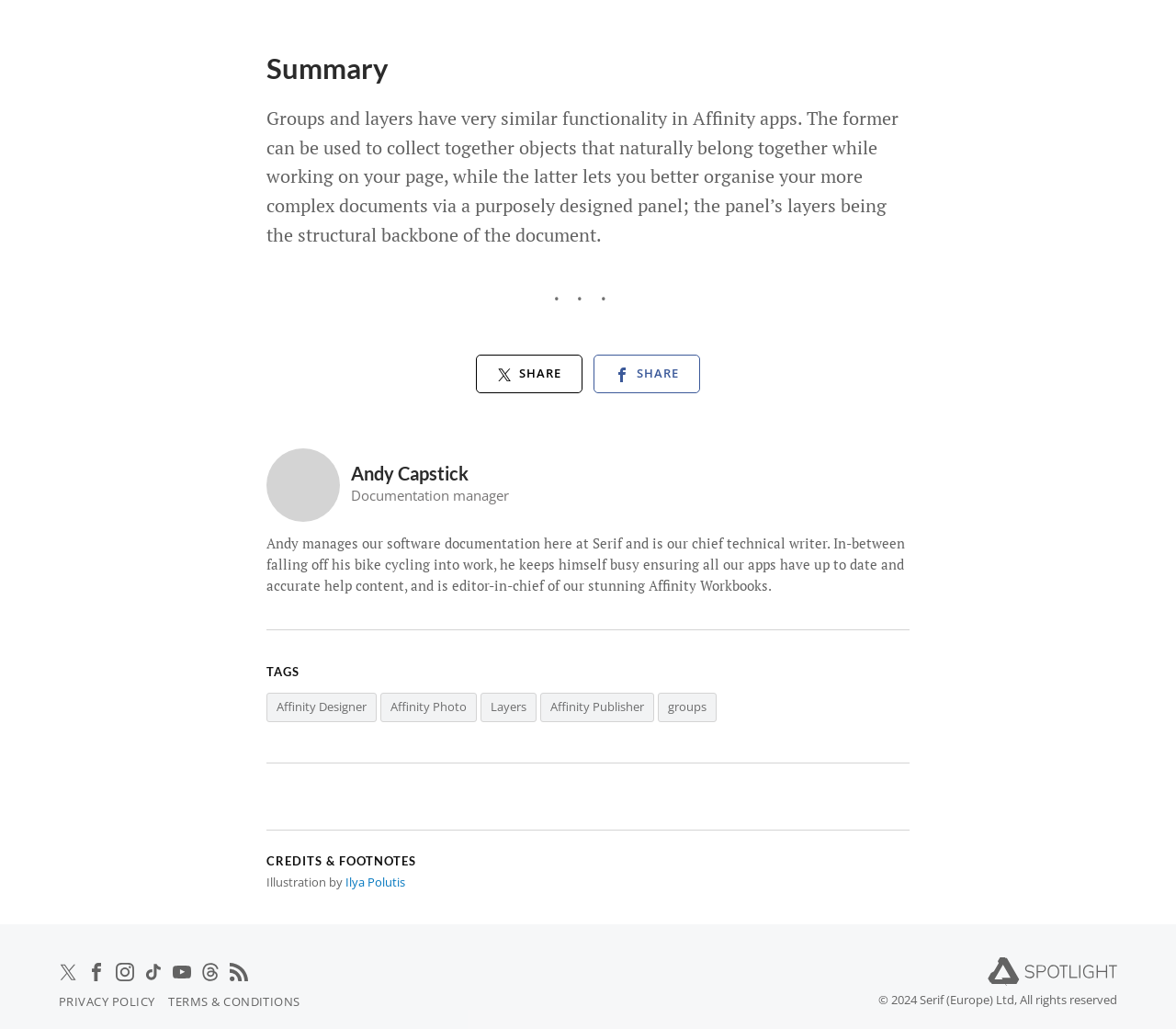What is the name of the person who wrote the article?
Using the image as a reference, give a one-word or short phrase answer.

Andy Capstick